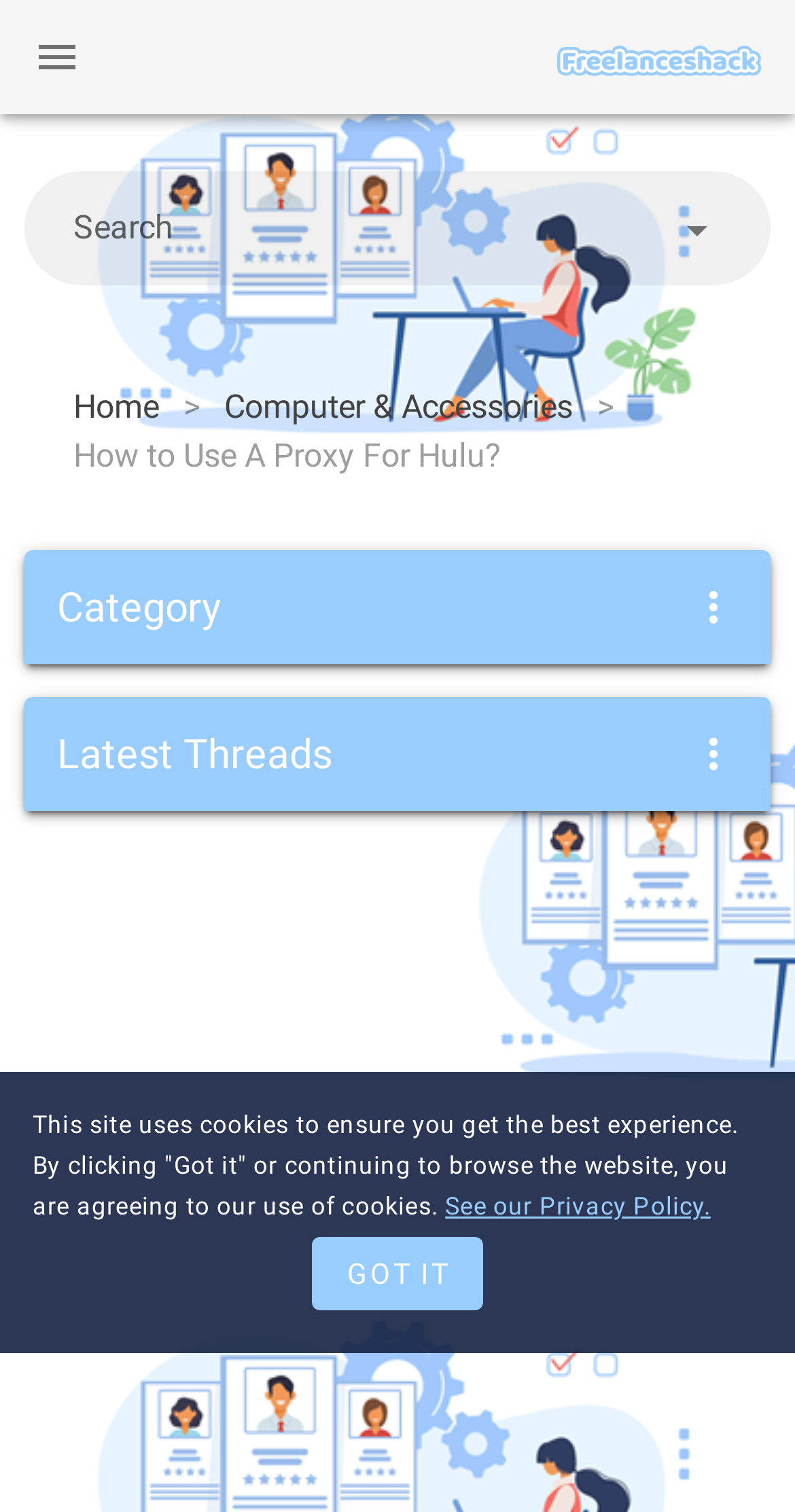Identify the coordinates of the bounding box for the element that must be clicked to accomplish the instruction: "Go to Home page".

[0.092, 0.253, 0.2, 0.286]